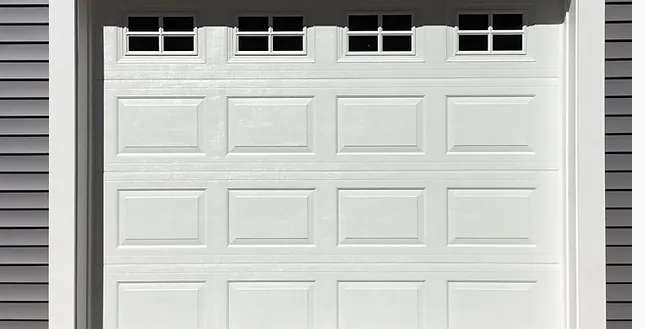Please use the details from the image to answer the following question comprehensively:
What is the purpose of the rectangular windows?

The caption explains that the rectangular windows 'ensure natural light enters the garage while maintaining exterior privacy', indicating that their purpose is to allow natural light into the garage while keeping the exterior private.